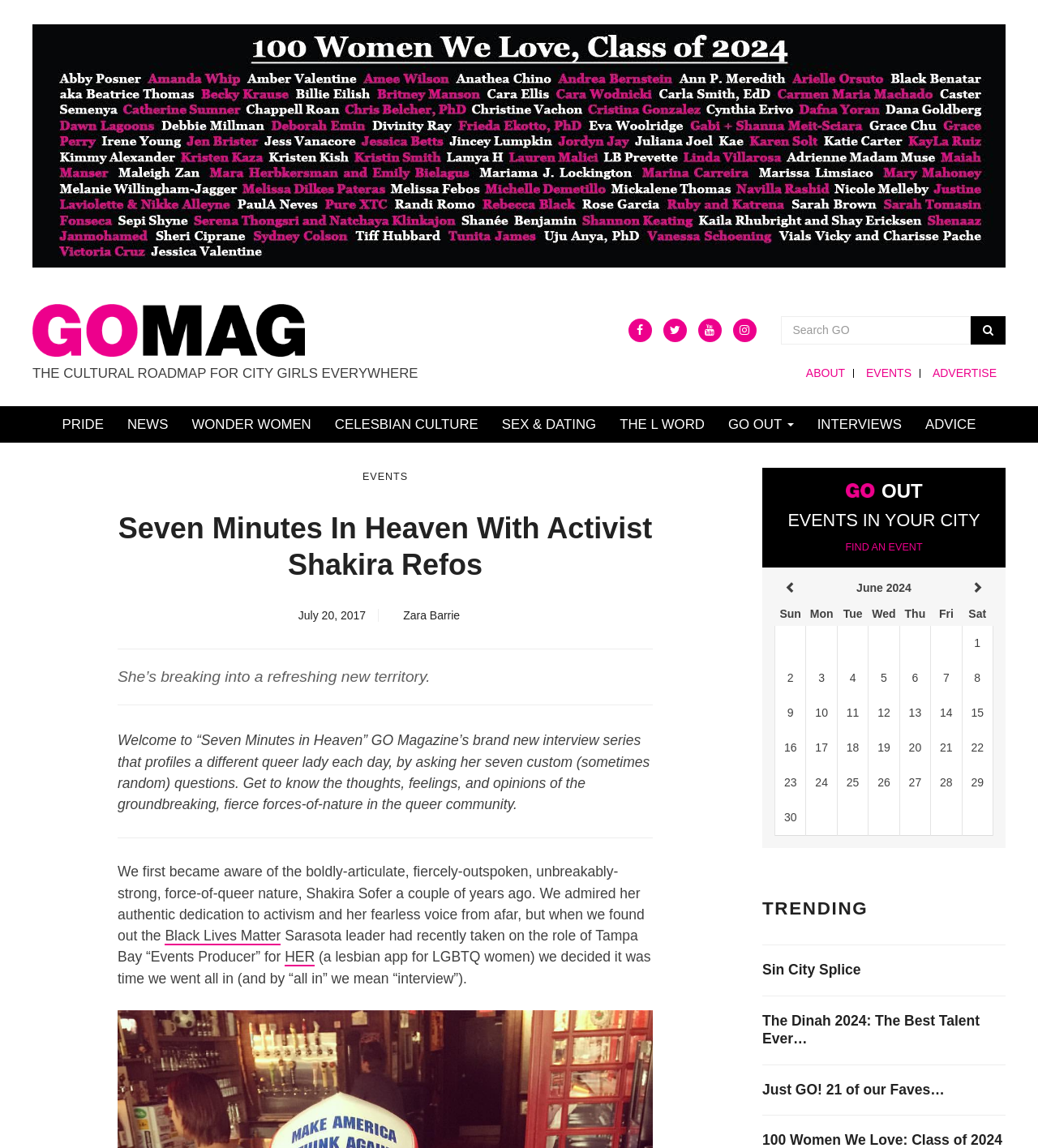Offer a comprehensive description of the webpage’s content and structure.

This webpage is about GO Magazine, a cultural roadmap for city girls everywhere. At the top, there is a leaderboard and a link to GO Magazine, accompanied by a small image. Below that, there are social media links and a search bar. 

To the right of the search bar, there are links to different sections of the website, including ABOUT, EVENTS, and ADVERTISE. Below these links, there are more links to specific topics, such as PRIDE, NEWS, and WONDER WOMEN.

The main content of the webpage is an interview series called "Seven Minutes in Heaven" that profiles a different queer lady each day. The current interview is with activist Shakira Refos, and it includes a brief introduction to her and her work with Black Lives Matter and HER, a lesbian app for LGBTQ women. The interview itself is not provided, but there is a description of the series and its purpose.

On the right side of the webpage, there is a section called "GO OUT EVENTS IN YOUR CITY" that lists events in a table format, with columns for the day of the week and dates in June 2024. There is also a link to "FIND AN EVENT" above the table.